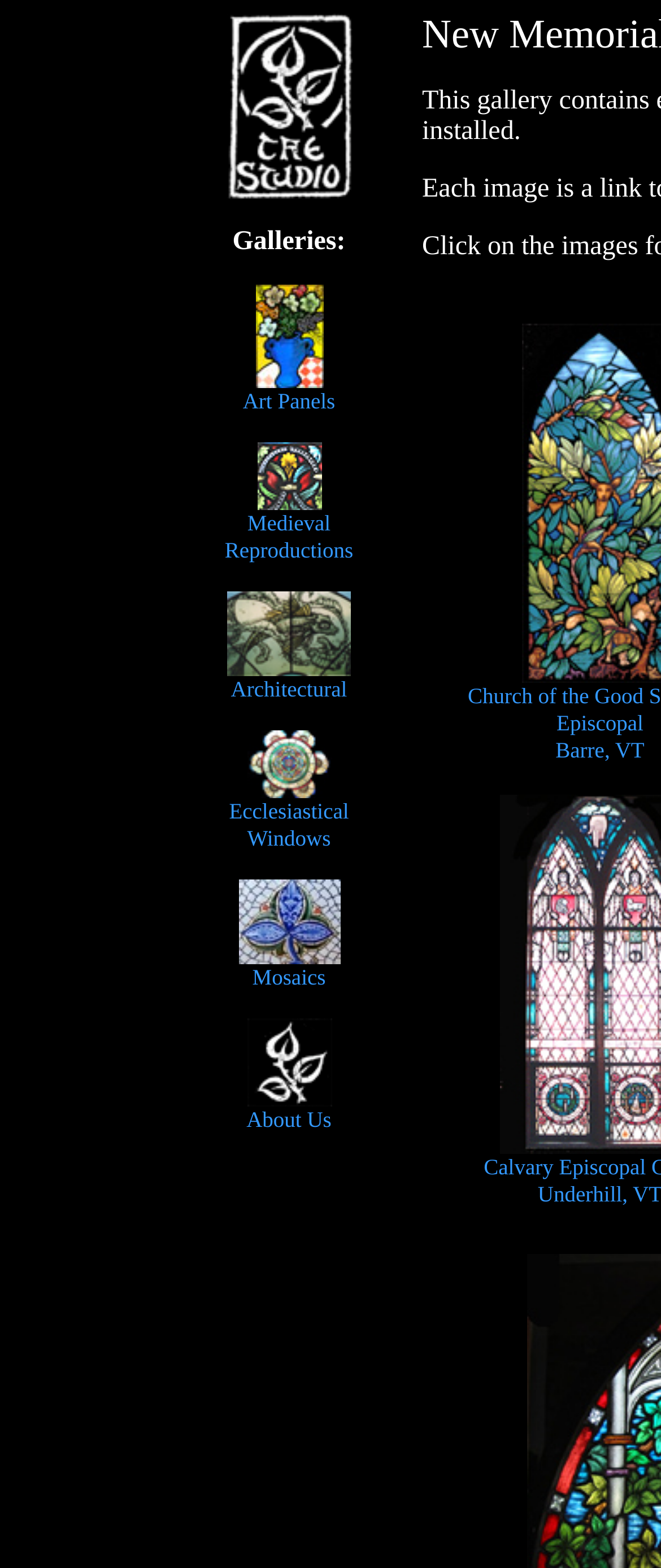How many images are on the webpage?
Based on the screenshot, answer the question with a single word or phrase.

8